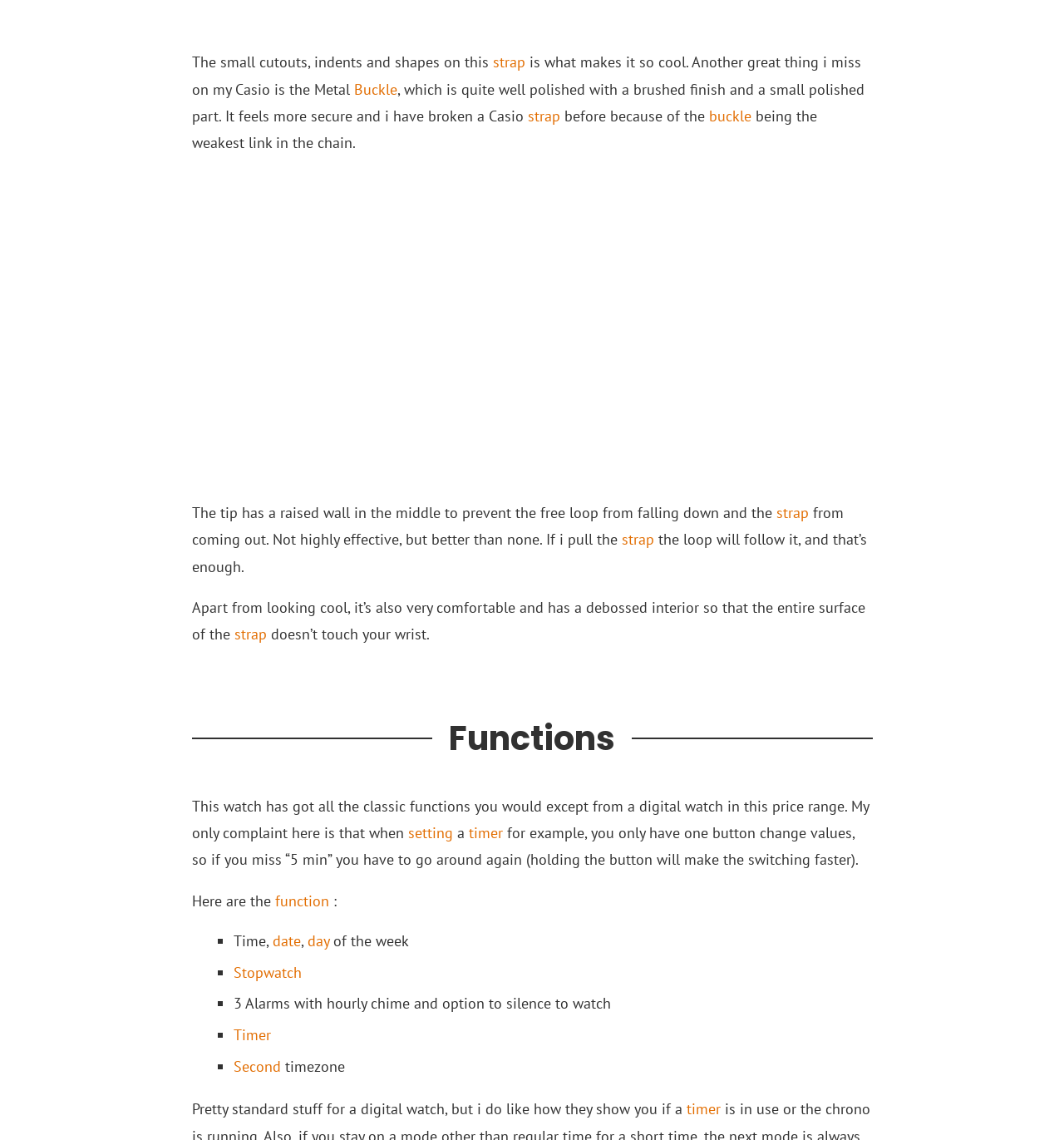Using the details from the image, please elaborate on the following question: What is the purpose of the raised wall in the tip of the strap?

The text states that 'the tip has a raised wall in the middle to prevent the free loop from falling down and the strap from coming out'.